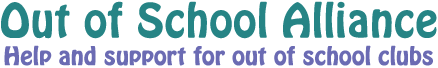Give a concise answer using only one word or phrase for this question:
What type of clubs does the organization provide resources for?

After-school, breakfast, and holiday clubs